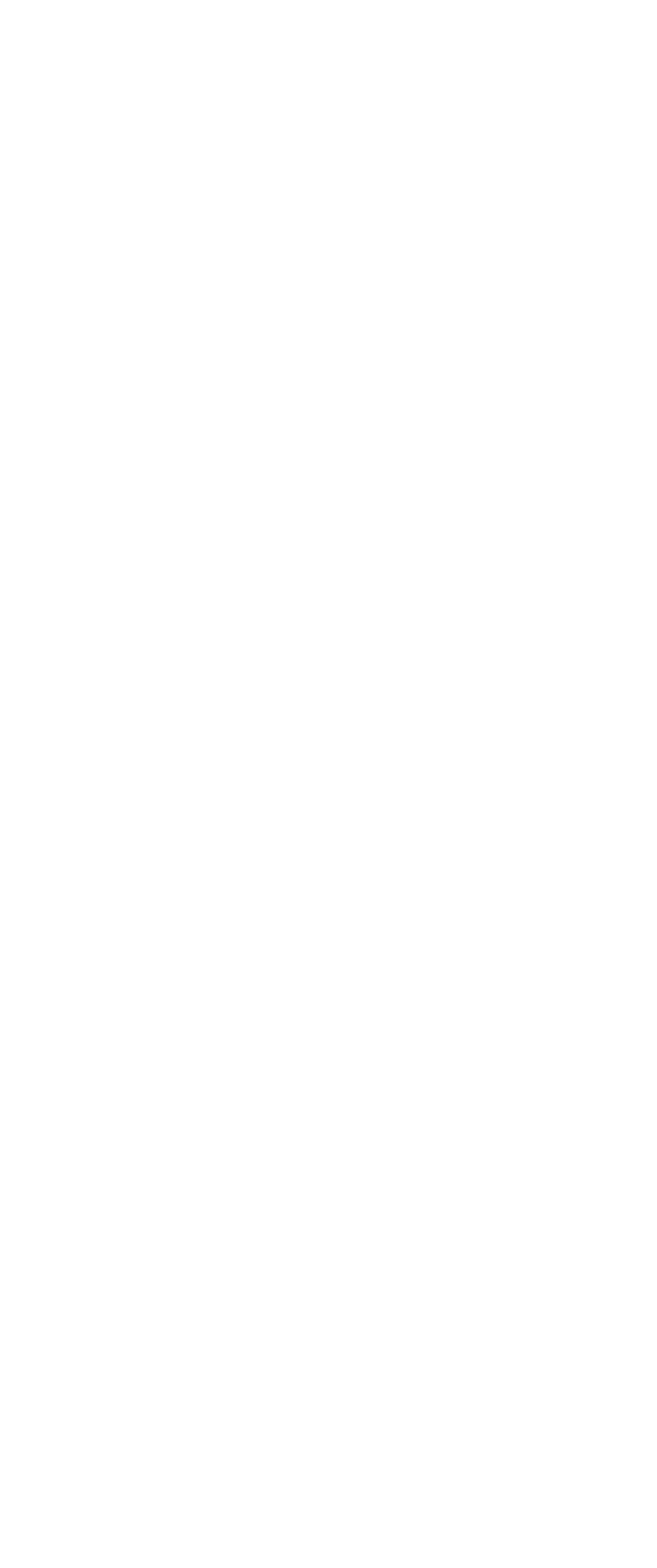Predict the bounding box coordinates of the area that should be clicked to accomplish the following instruction: "View the course on follow-up and survivorship care for early breast cancer". The bounding box coordinates should consist of four float numbers between 0 and 1, i.e., [left, top, right, bottom].

[0.027, 0.531, 0.665, 0.6]